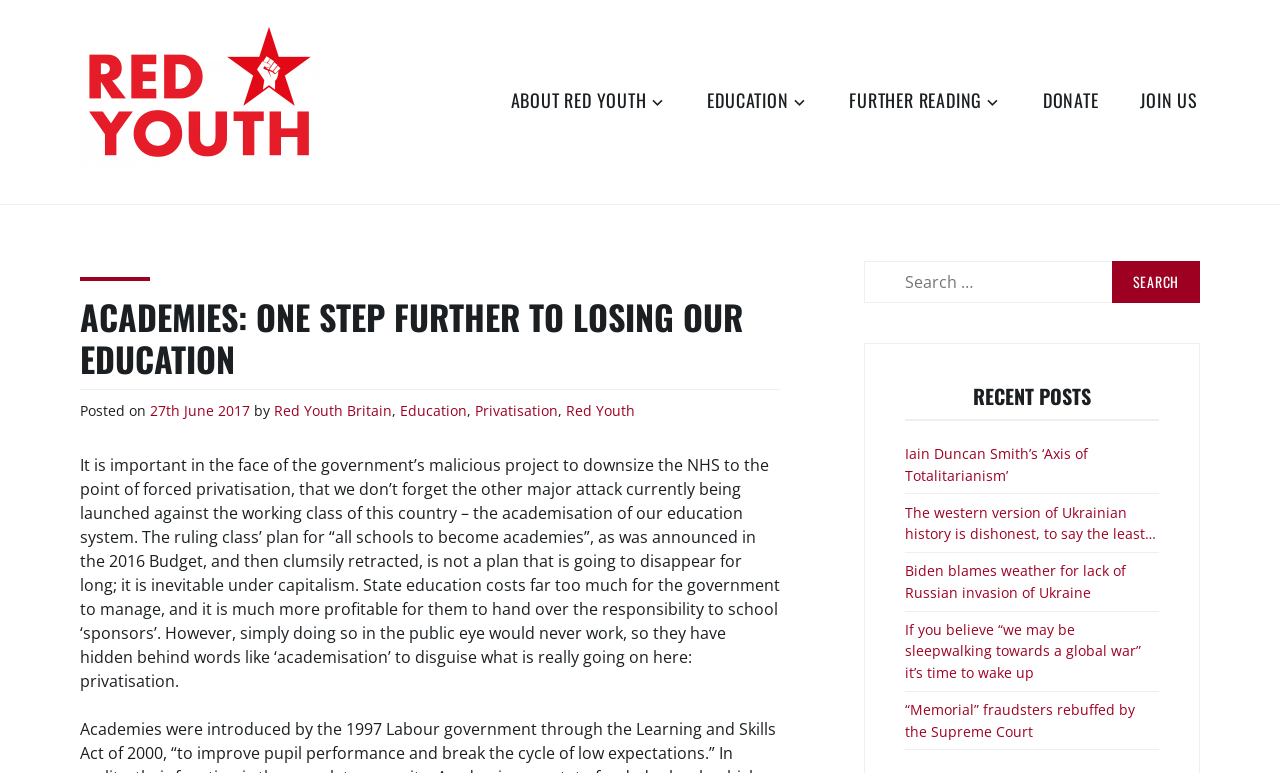Deliver a detailed narrative of the webpage's visual and textual elements.

The webpage is about Red Youth, a platform focused on education and politics. At the top left, there is a logo of Red Youth, accompanied by a link to the website and a slogan "Each one, teach one!". 

Below the logo, there is a top menu with links to different sections, including "About Red Youth", "Education", "Further Reading", "Donate", and "Join Us". 

The main content of the webpage is an article titled "Academies: One Step Further to Losing Our Education". The article discusses the government's plan to privatize the education system by turning schools into academies. The text is divided into several paragraphs, with links to related topics and tags such as "Britain", "Education", and "Privatisation". 

On the right side of the webpage, there is a search bar with a button labeled "Search". 

Below the search bar, there is a section titled "Recent Posts" with links to several articles, including "Iain Duncan Smith’s ‘Axis of Totalitarianism’", "The western version of Ukrainian history is dishonest, to say the least…", and others.